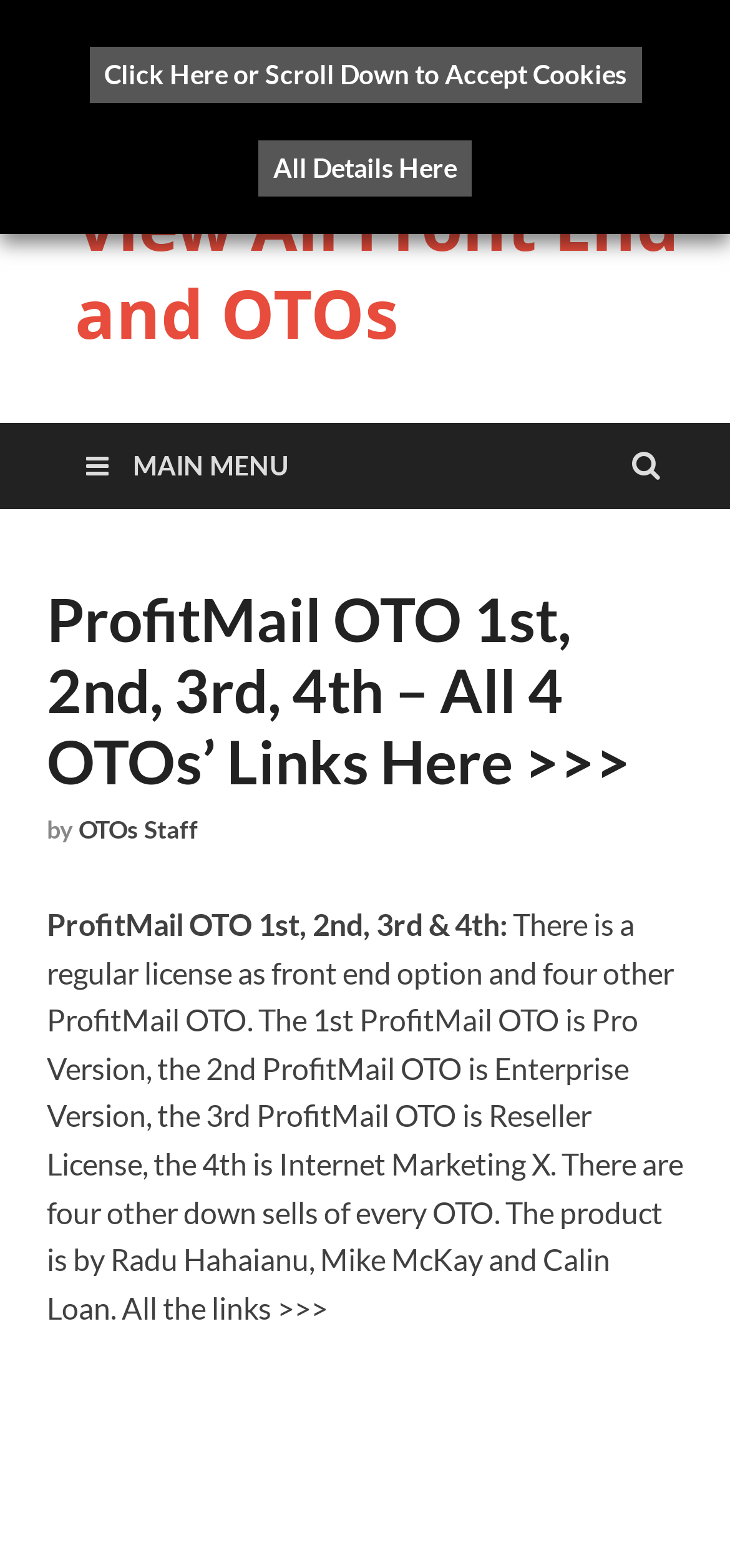Please answer the following question using a single word or phrase: What is the 1st ProfitMail OTO?

Pro Version